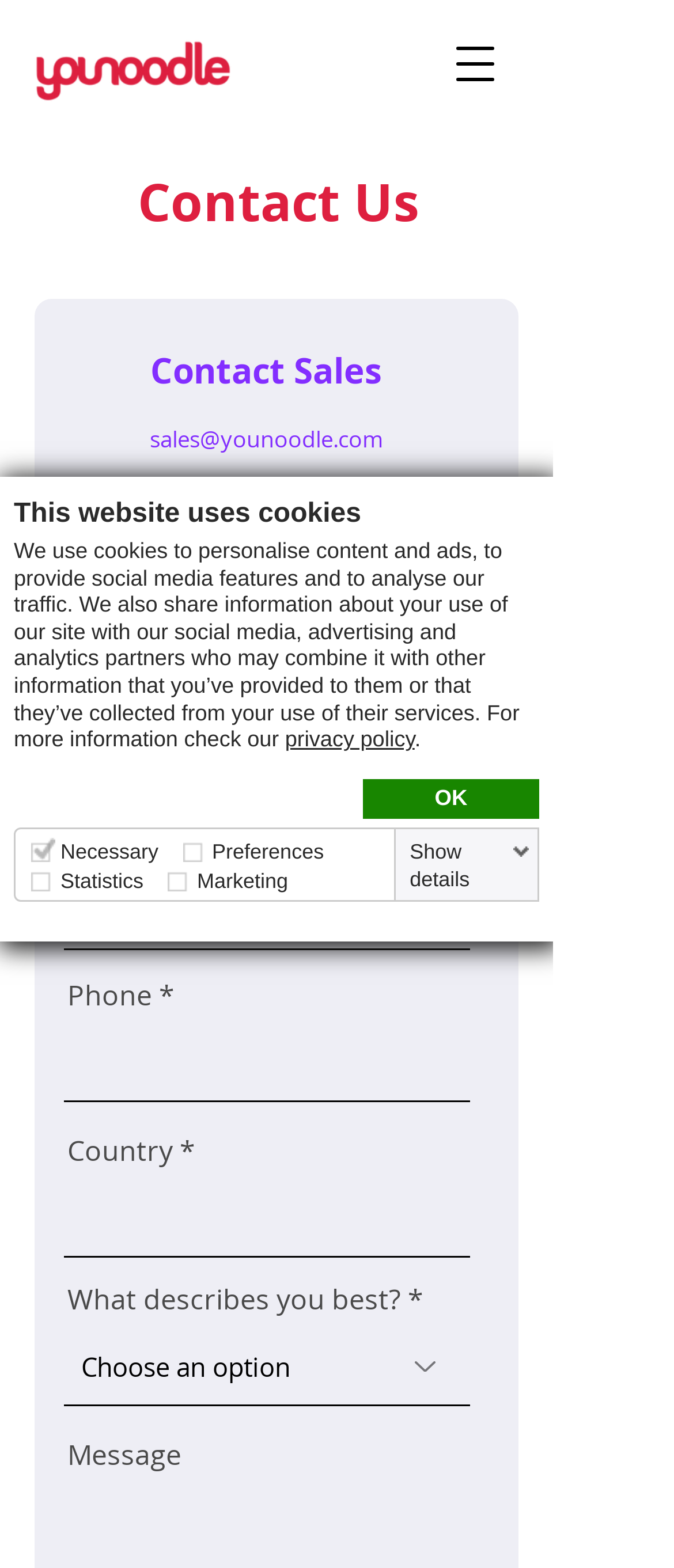Provide a brief response in the form of a single word or phrase:
What is the function of the 'Show details' link?

Displays cookie details